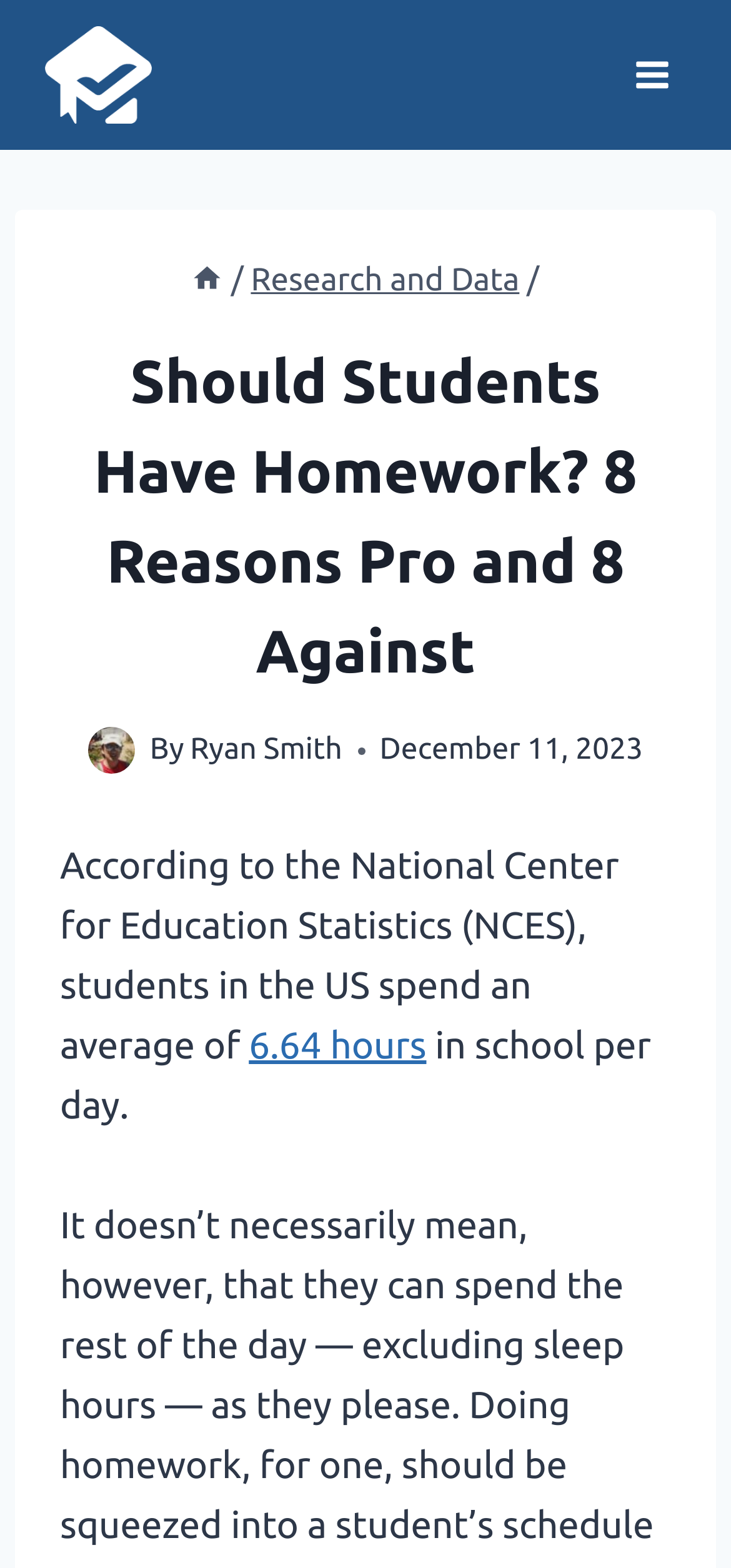Identify the title of the webpage and provide its text content.

Should Students Have Homework? 8 Reasons Pro and 8 Against